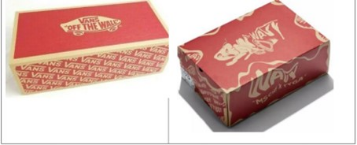Convey all the details present in the image.

The image displays two distinct Vans shoe boxes, showcasing the iconic branding associated with the popular footwear company. The box on the left features the classic Vans logo and the phrase "OFF THE WALL" prominently displayed in white against a vibrant red background. The box on the right presents a different design, identified as "Wavy," which also prominently features the Vans logo but incorporates a more playful, artistic style. This unique packaging ties into the recent legal disputes surrounding the Wavy Baby shoes, highlighting their nature as both collectible items and controversial artistic expressions. Together, the images reflect Vans' bold identity and its recent interactions with creative interpretations of its brand.